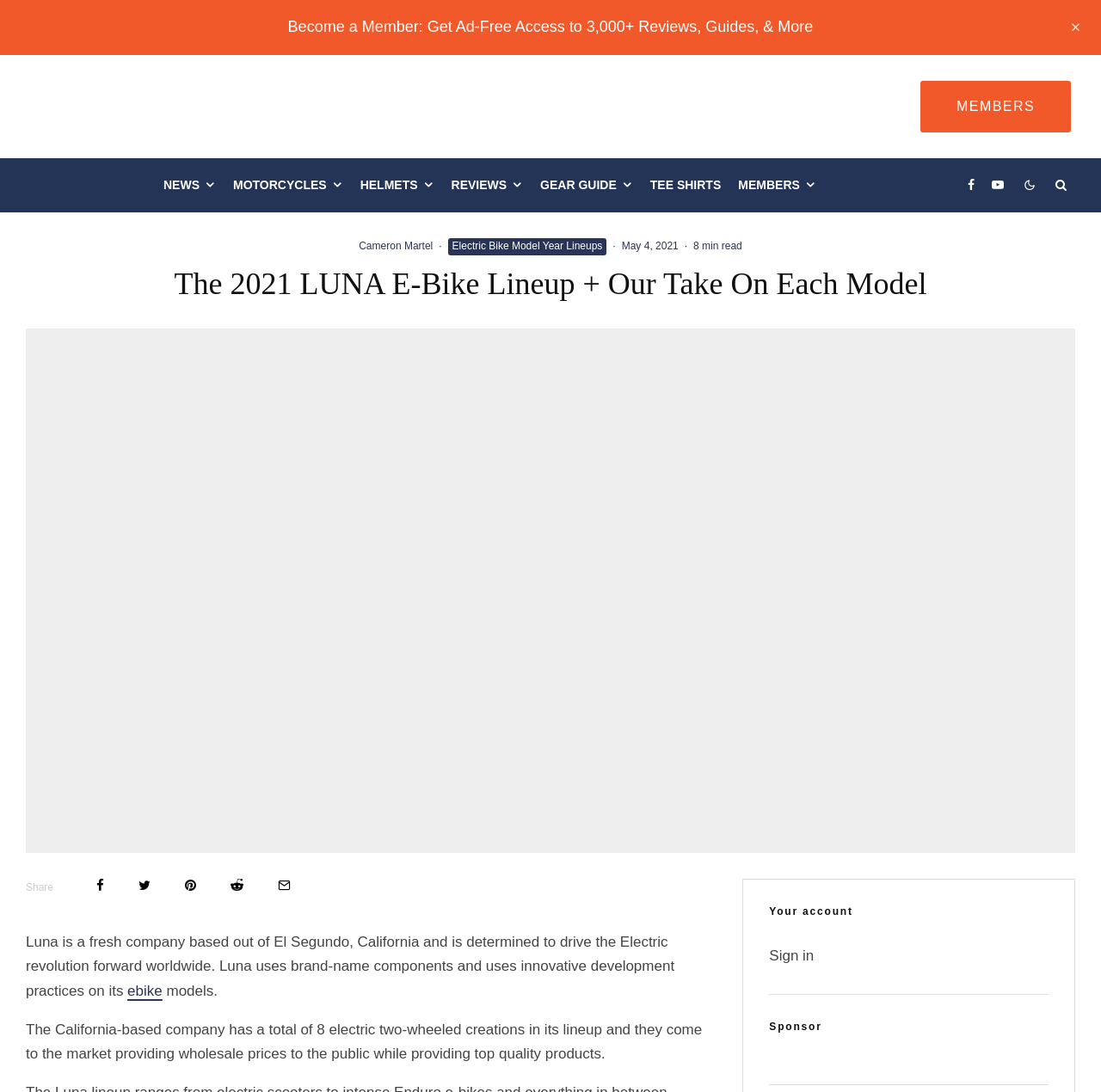Determine the coordinates of the bounding box for the clickable area needed to execute this instruction: "Become a member".

[0.261, 0.017, 0.739, 0.032]